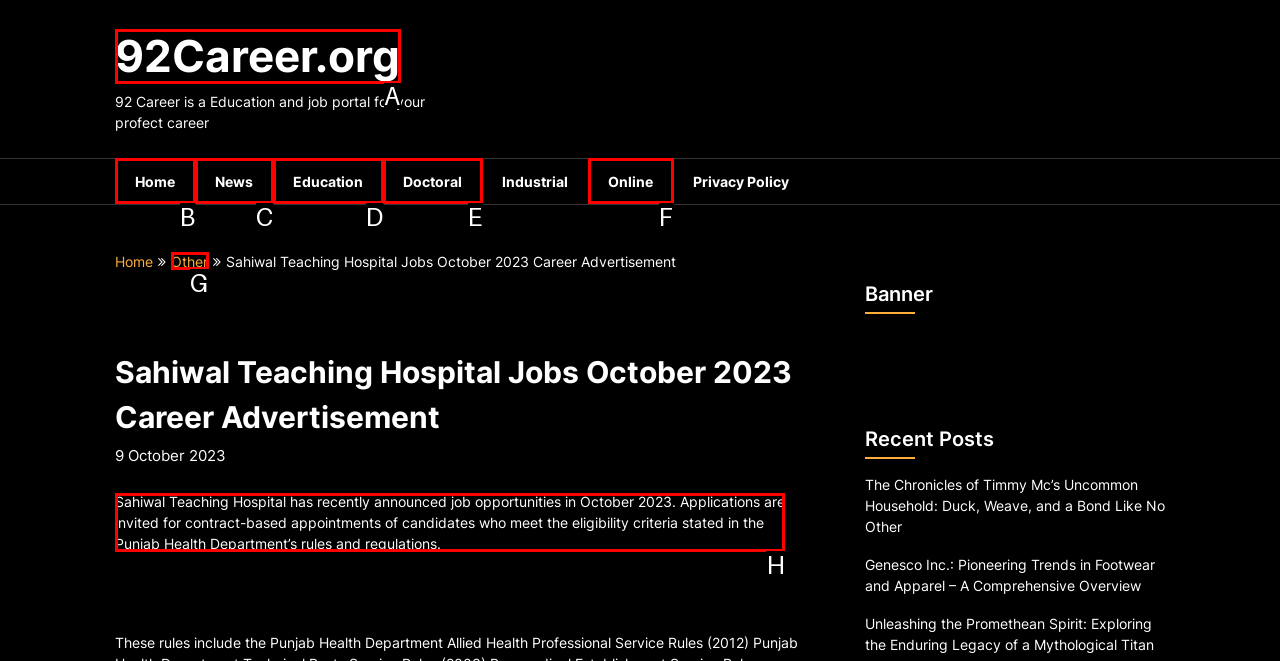Select the appropriate letter to fulfill the given instruction: Click the Search button
Provide the letter of the correct option directly.

None